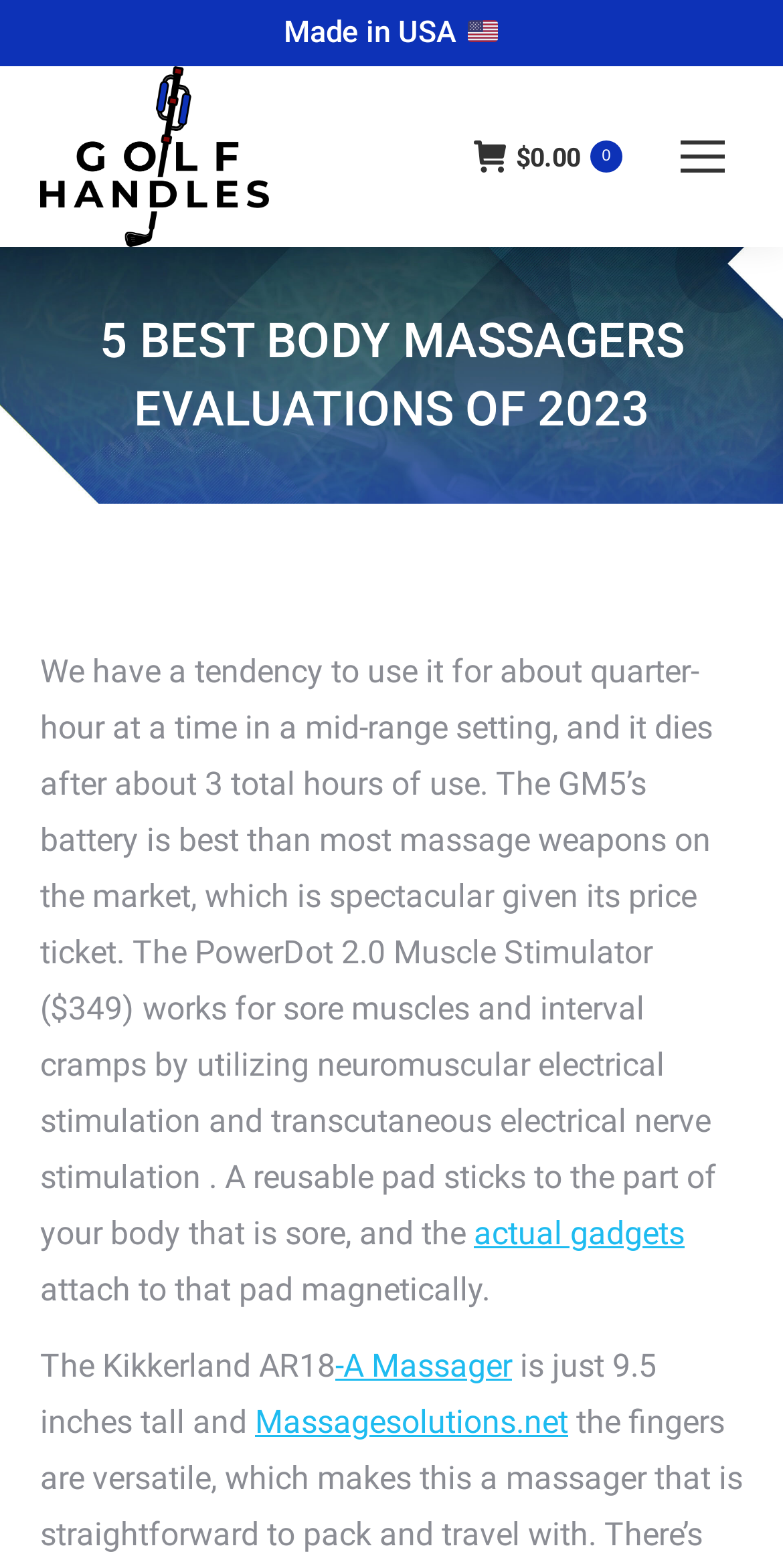Determine the bounding box of the UI element mentioned here: "$0.000". The coordinates must be in the format [left, top, right, bottom] with values ranging from 0 to 1.

[0.605, 0.089, 0.795, 0.111]